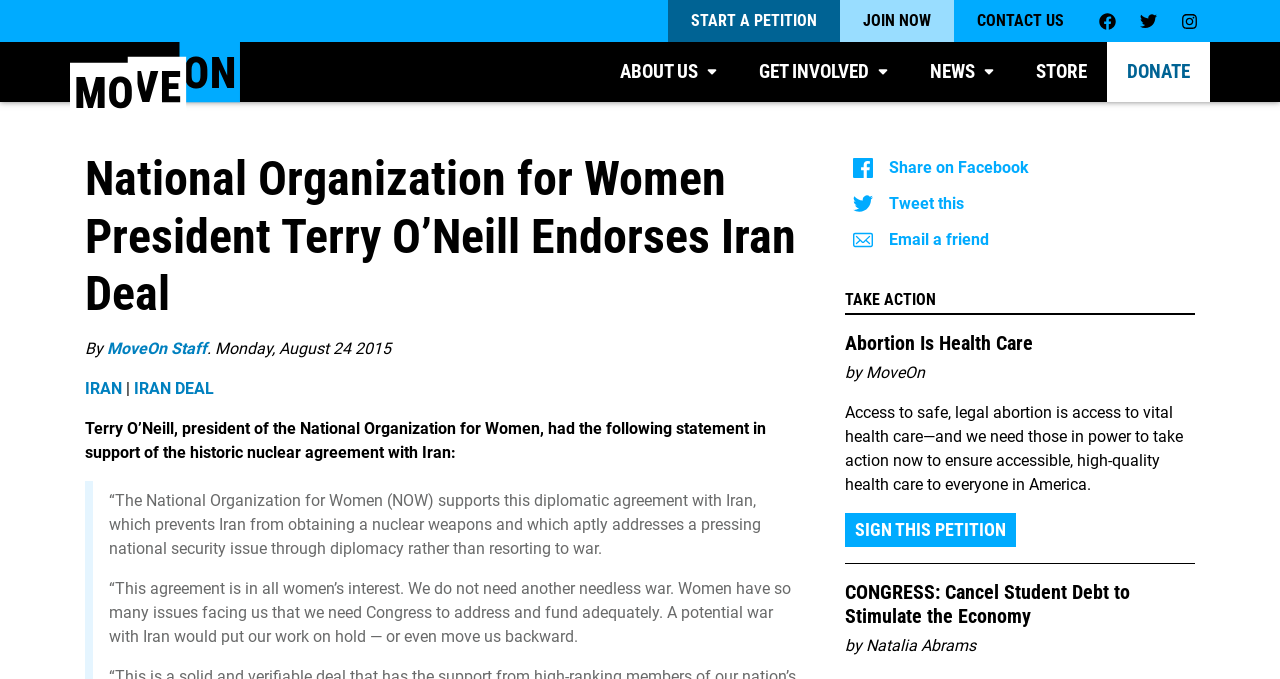Identify the bounding box coordinates for the UI element described by the following text: "Email a friend". Provide the coordinates as four float numbers between 0 and 1, in the format [left, top, right, bottom].

[0.66, 0.327, 0.909, 0.38]